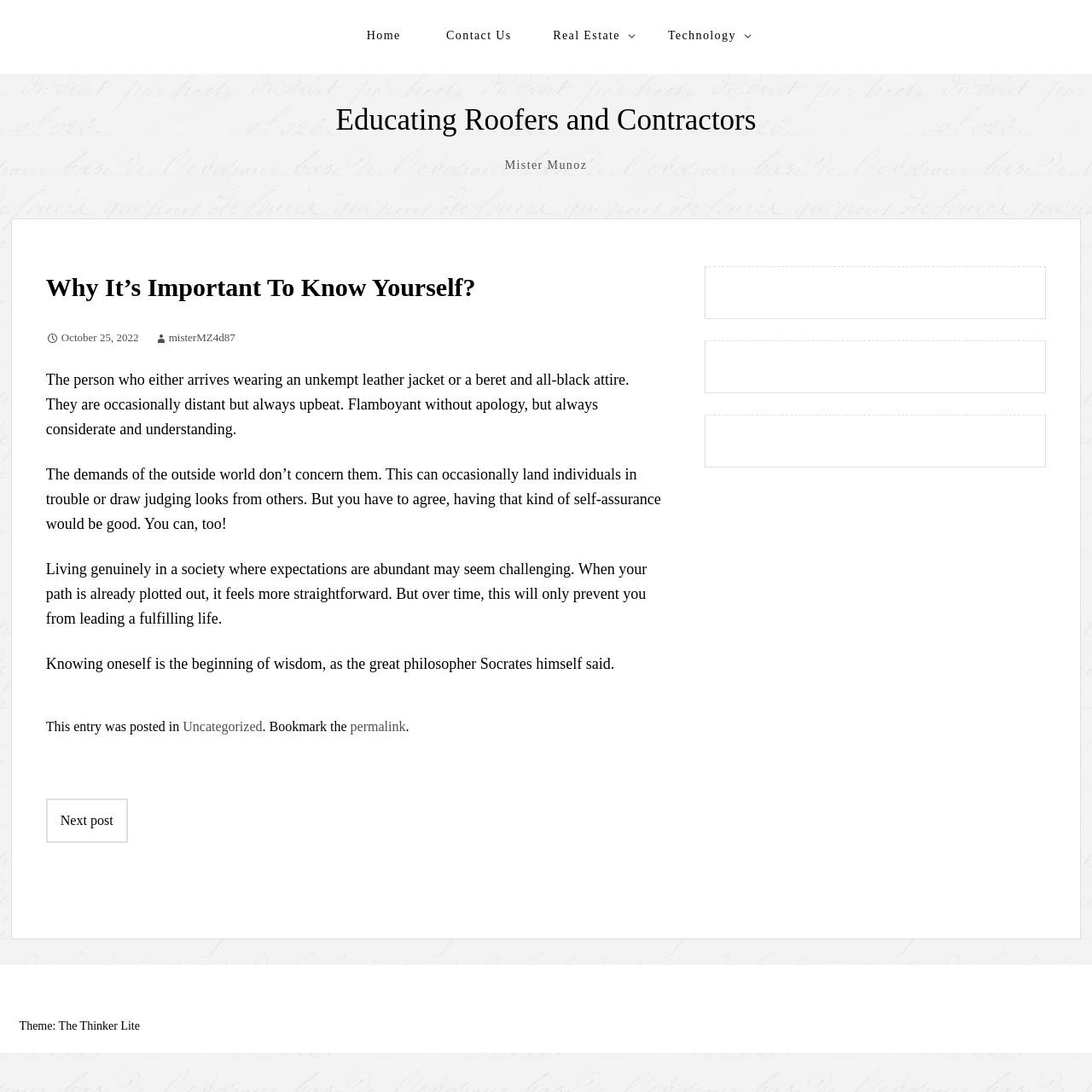Please find the bounding box coordinates of the element that needs to be clicked to perform the following instruction: "Read the next post 'Building a Sustainable Home on the Sunshine Coast'". The bounding box coordinates should be four float numbers between 0 and 1, represented as [left, top, right, bottom].

None